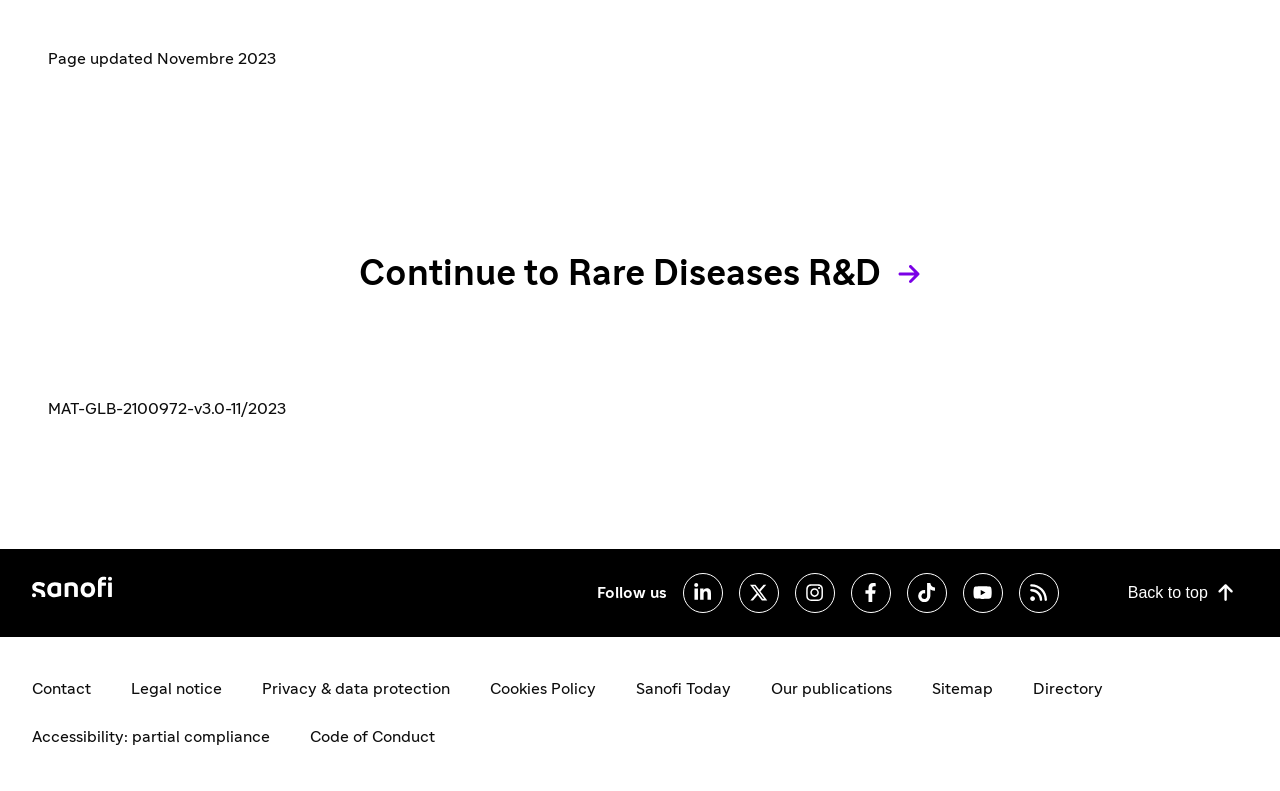How many social media links are available? Analyze the screenshot and reply with just one word or a short phrase.

6